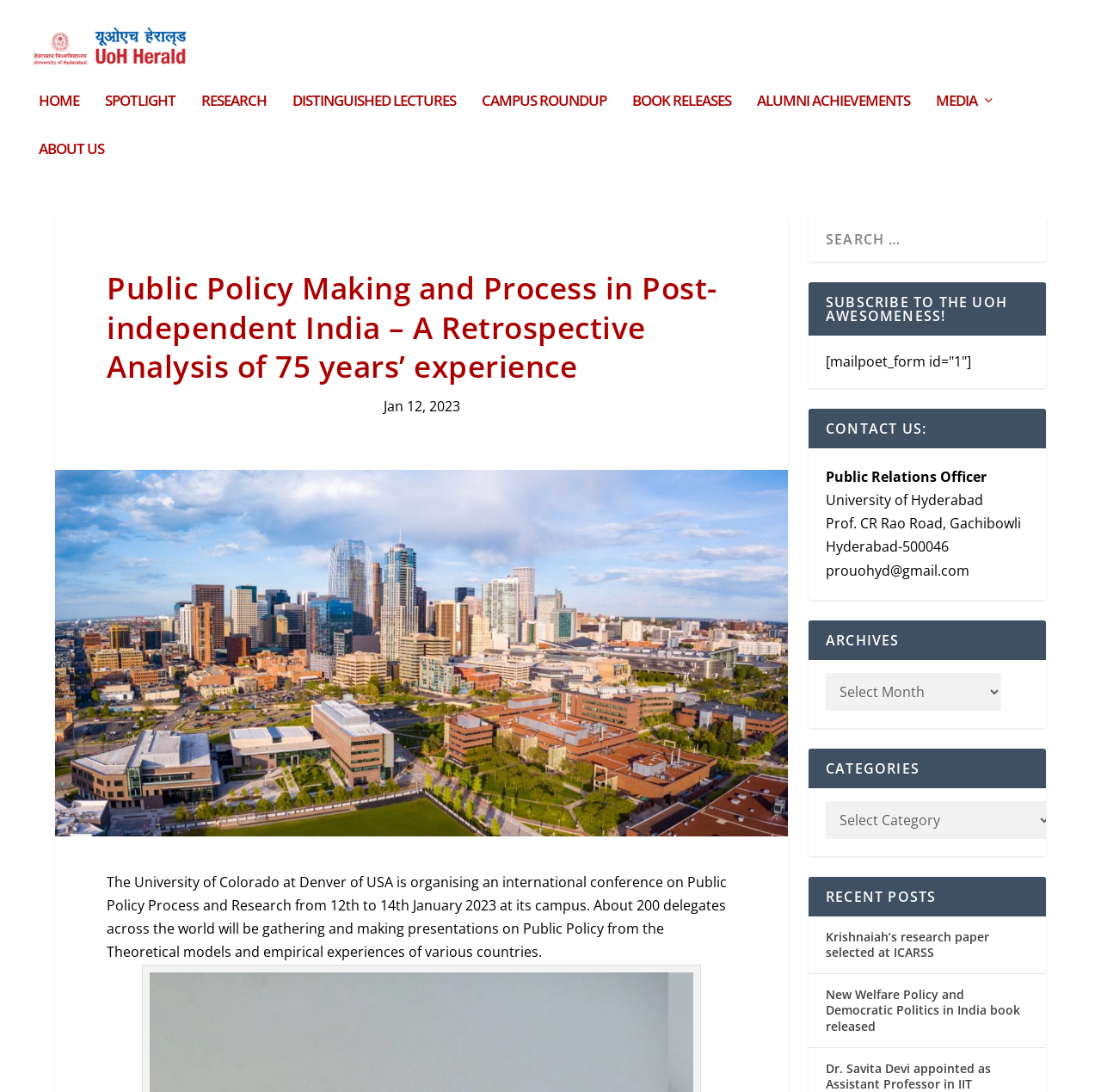Find and provide the bounding box coordinates for the UI element described here: "Book Releases". The coordinates should be given as four float numbers between 0 and 1: [left, top, right, bottom].

[0.574, 0.077, 0.664, 0.122]